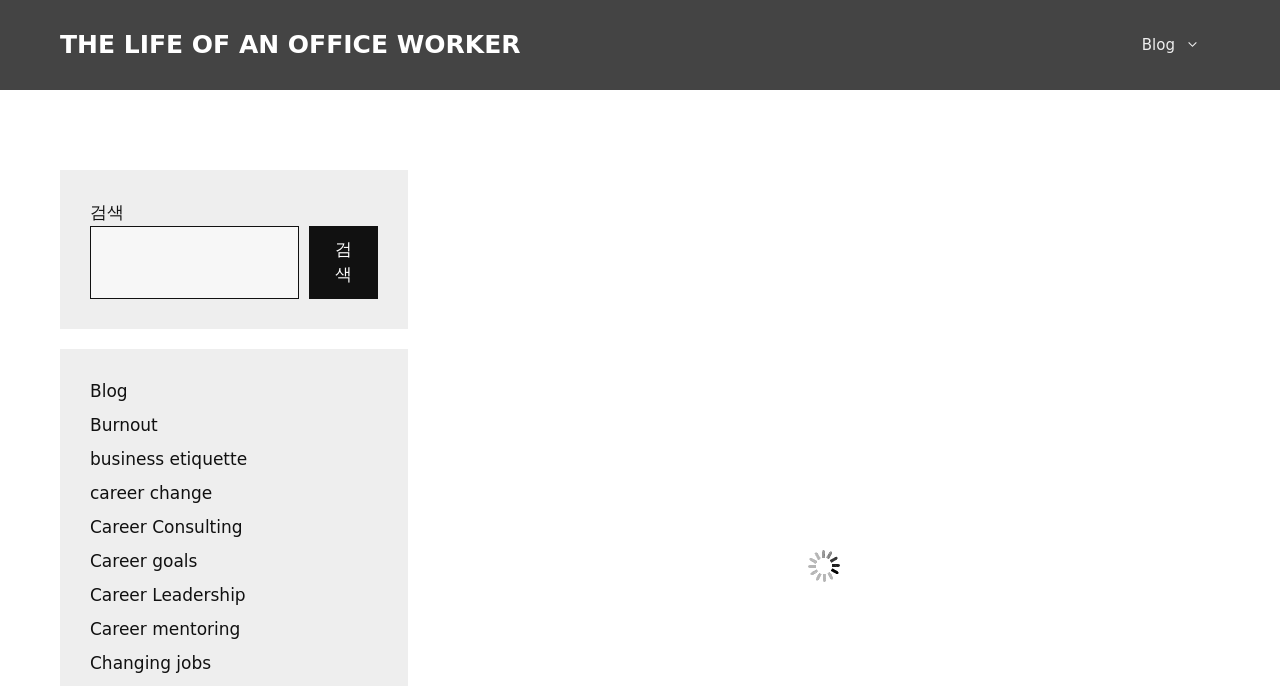Give the bounding box coordinates for this UI element: "parent_node: 검색 name="s"". The coordinates should be four float numbers between 0 and 1, arranged as [left, top, right, bottom].

[0.07, 0.329, 0.233, 0.435]